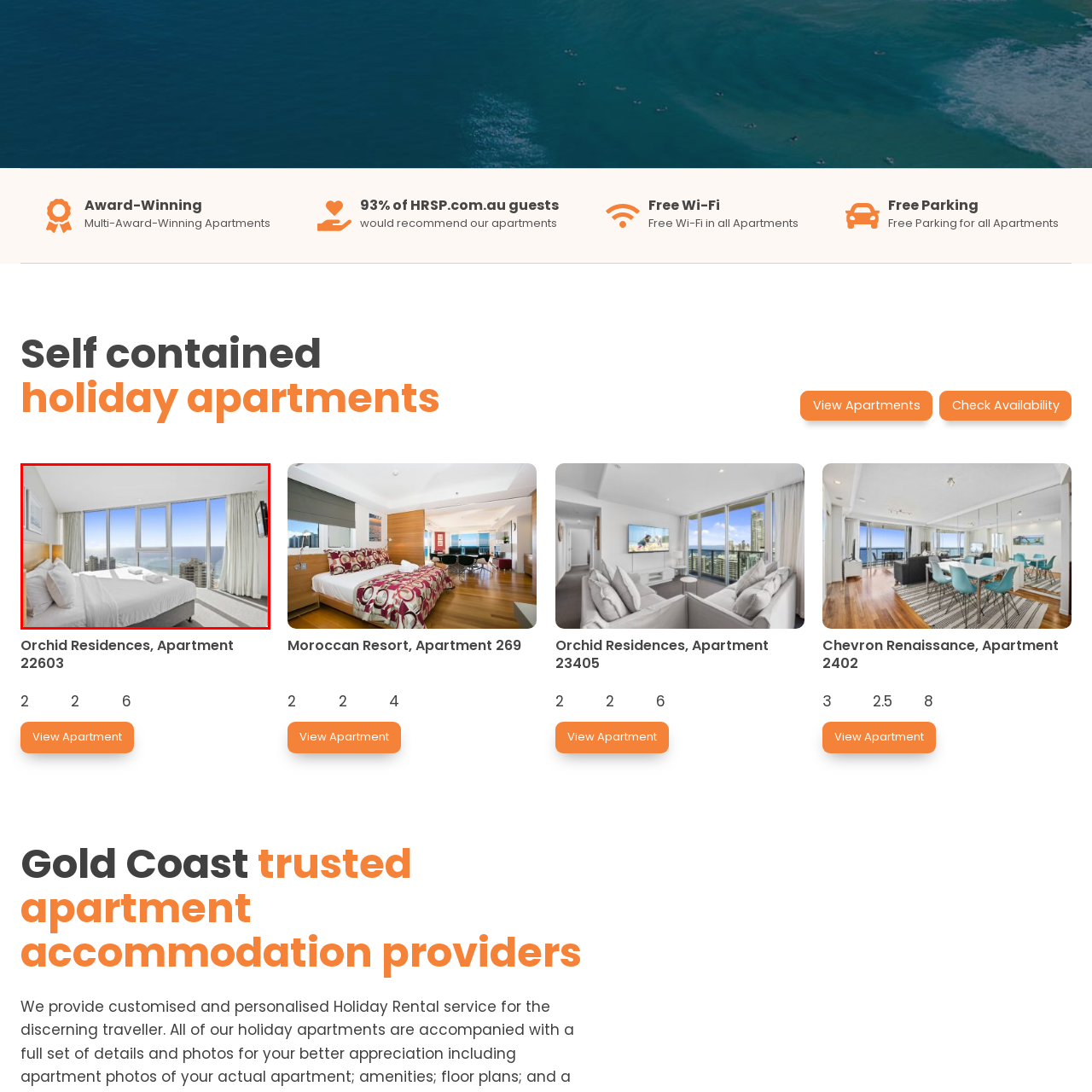Offer a comprehensive description of the image enclosed by the red box.

This serene image showcases a beautifully designed bedroom within the Orchid Residences, Apartment 22603, which is part of a selection of multi-award-winning apartments. The room features a large bed adorned with crisp white linens and two neatly folded towels, creating an inviting atmosphere. Expansive glass windows allow for an abundance of natural light, offering stunning views of the ocean and the city skyline. Light, flowing curtains frame the windows, enhancing the tranquil setting. The modern decor is complemented by subtle artwork on the walls, making it a perfect retreat for guests seeking luxury and comfort. This apartment, recognized for its excellence, emphasizes the peaceful ambiance and panoramic views that guests can enjoy during their stay.